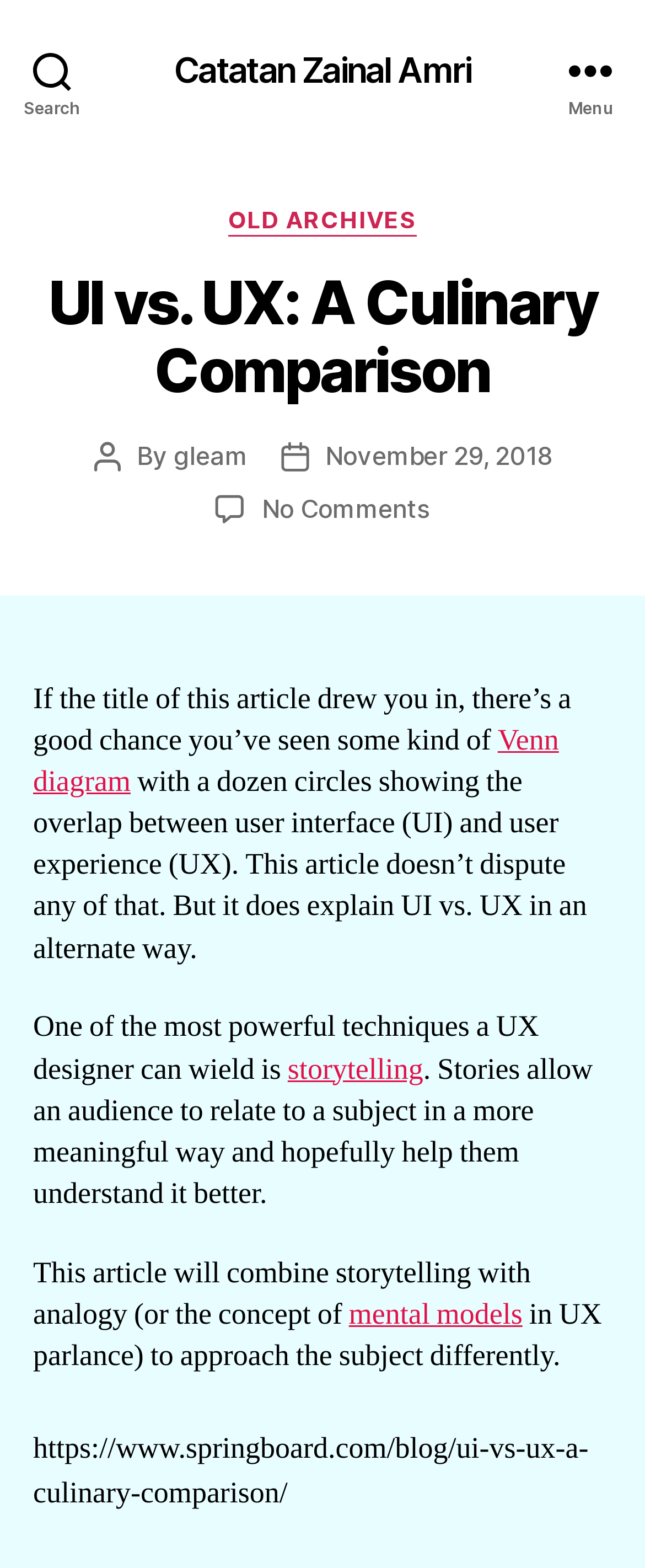Identify the bounding box coordinates of the section to be clicked to complete the task described by the following instruction: "Learn about storytelling in UX design". The coordinates should be four float numbers between 0 and 1, formatted as [left, top, right, bottom].

[0.446, 0.67, 0.656, 0.694]